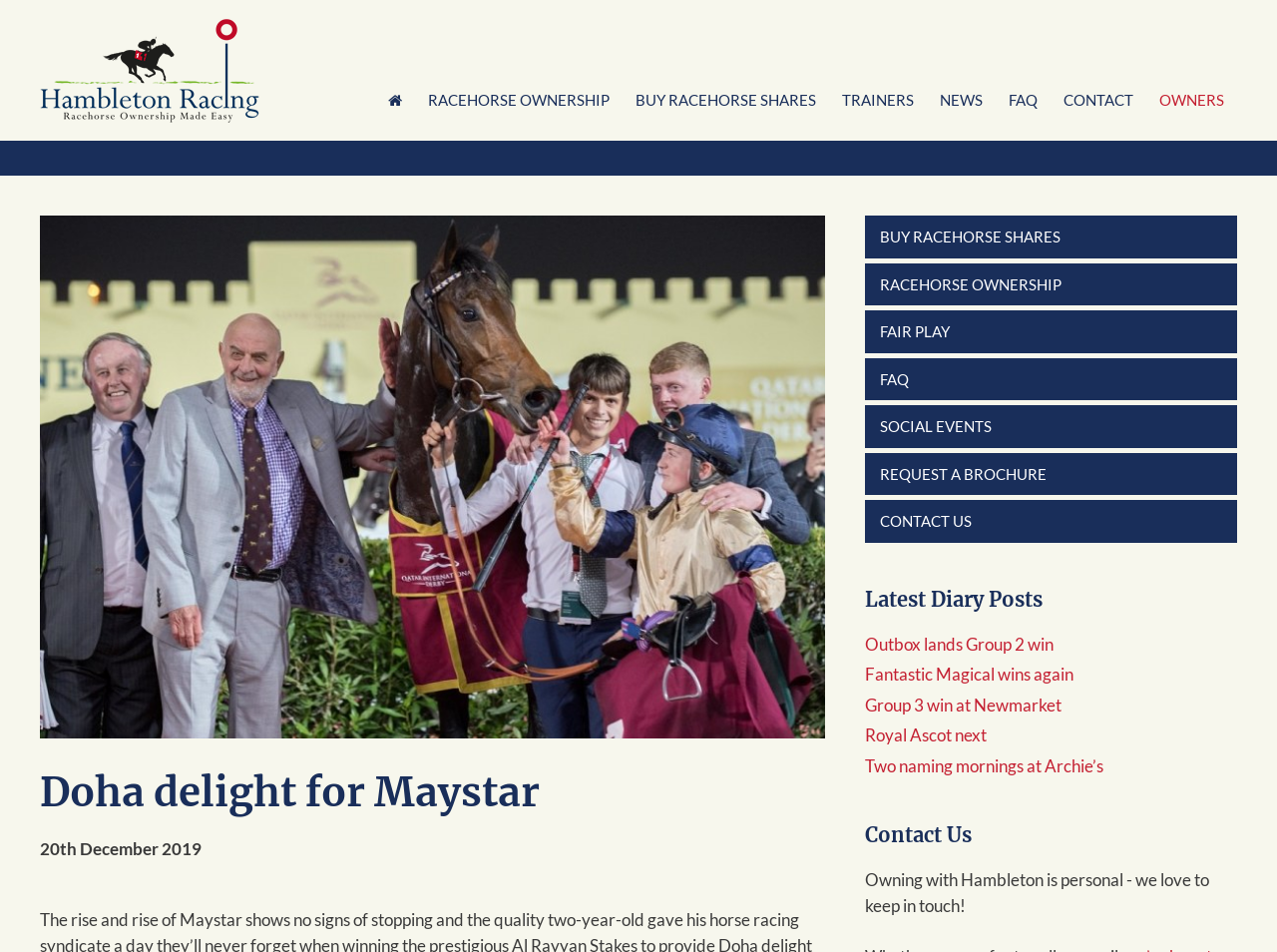Please find the bounding box coordinates of the clickable region needed to complete the following instruction: "View Maystar winners enclosure". The bounding box coordinates must consist of four float numbers between 0 and 1, i.e., [left, top, right, bottom].

[0.031, 0.226, 0.646, 0.776]